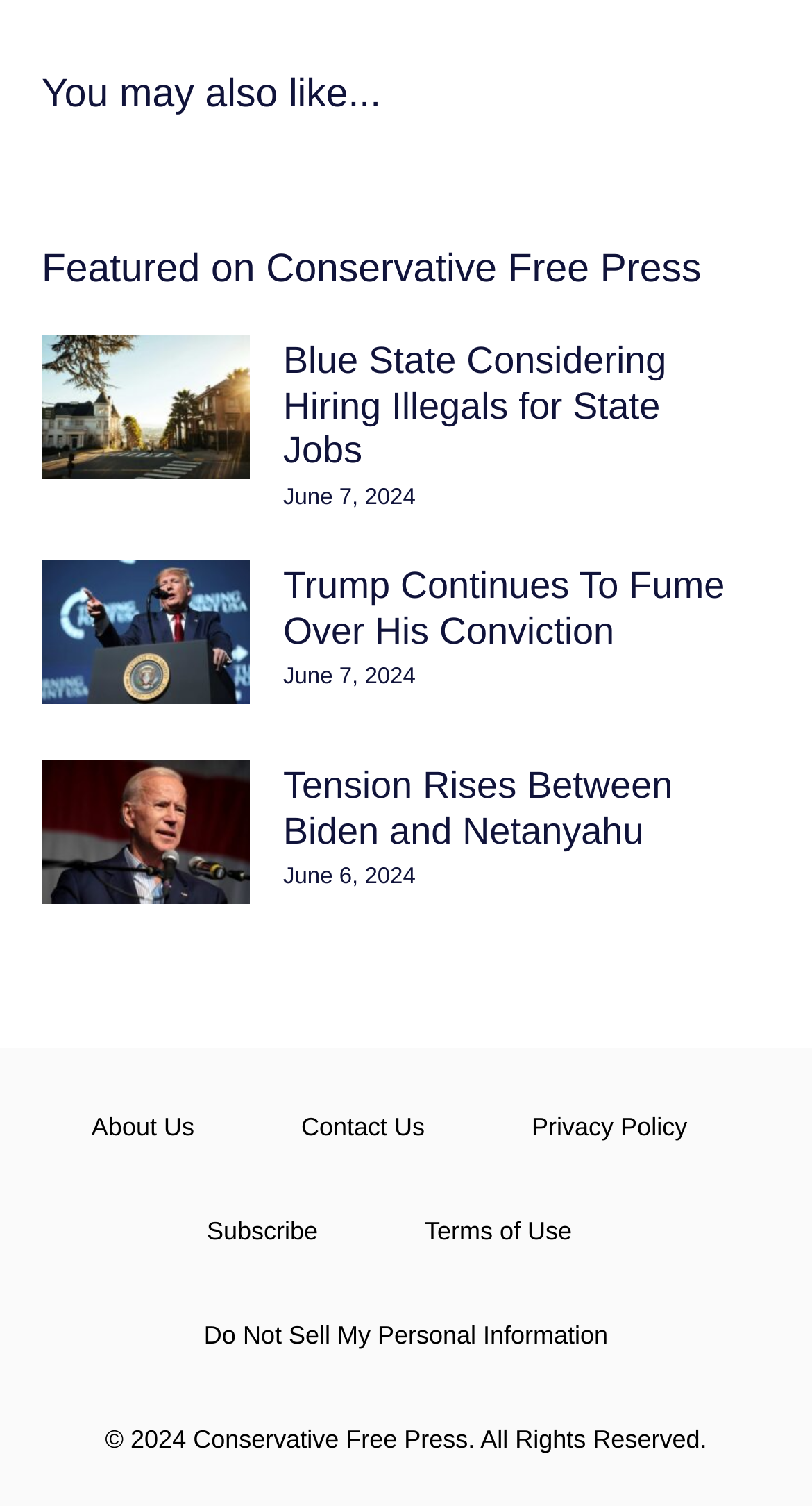Identify the bounding box coordinates of the area you need to click to perform the following instruction: "Subscribe to the newsletter".

[0.214, 0.783, 0.432, 0.852]